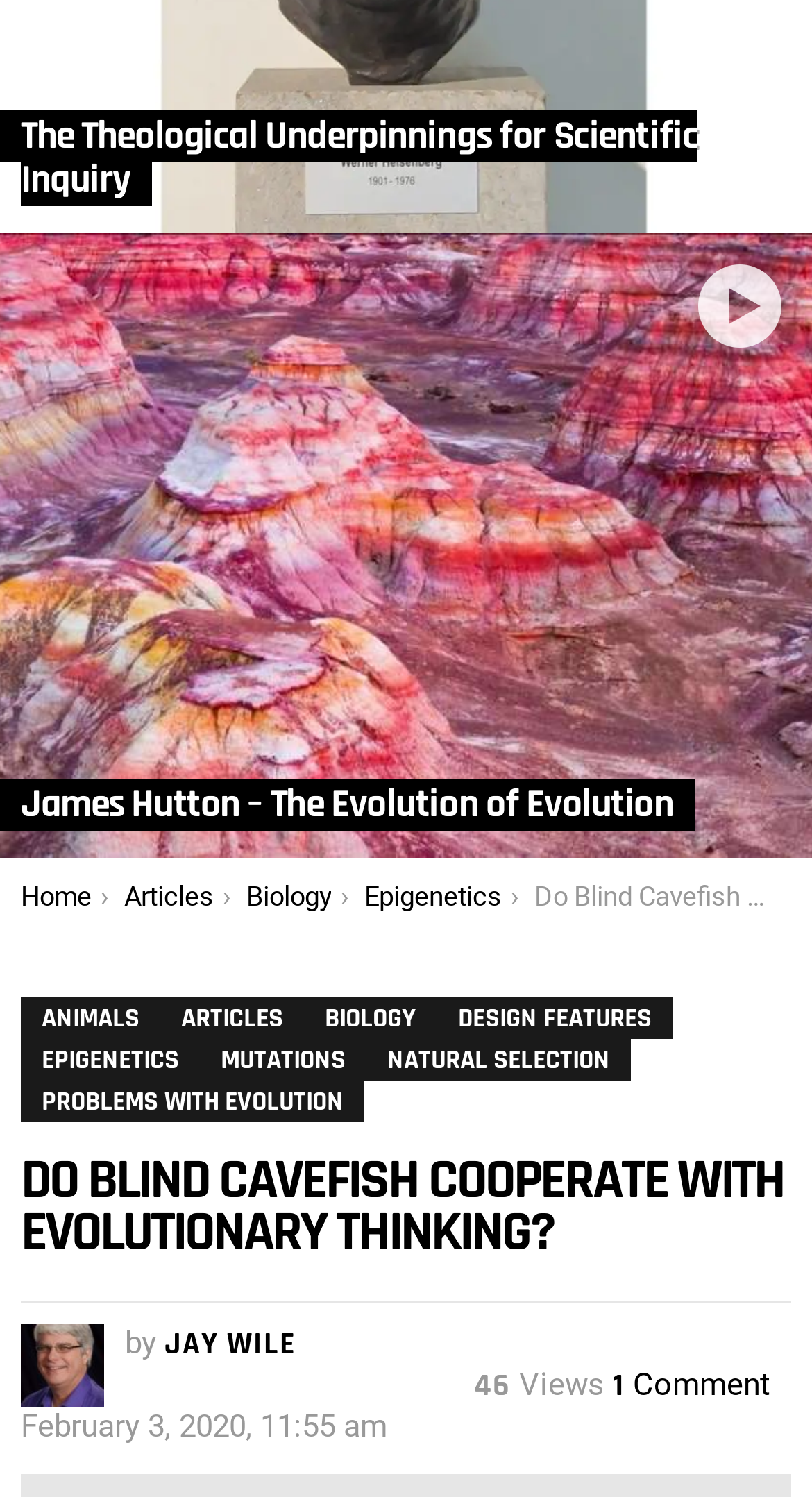Given the description of the UI element: "Design Features", predict the bounding box coordinates in the form of [left, top, right, bottom], with each value being a float between 0 and 1.

[0.538, 0.666, 0.828, 0.694]